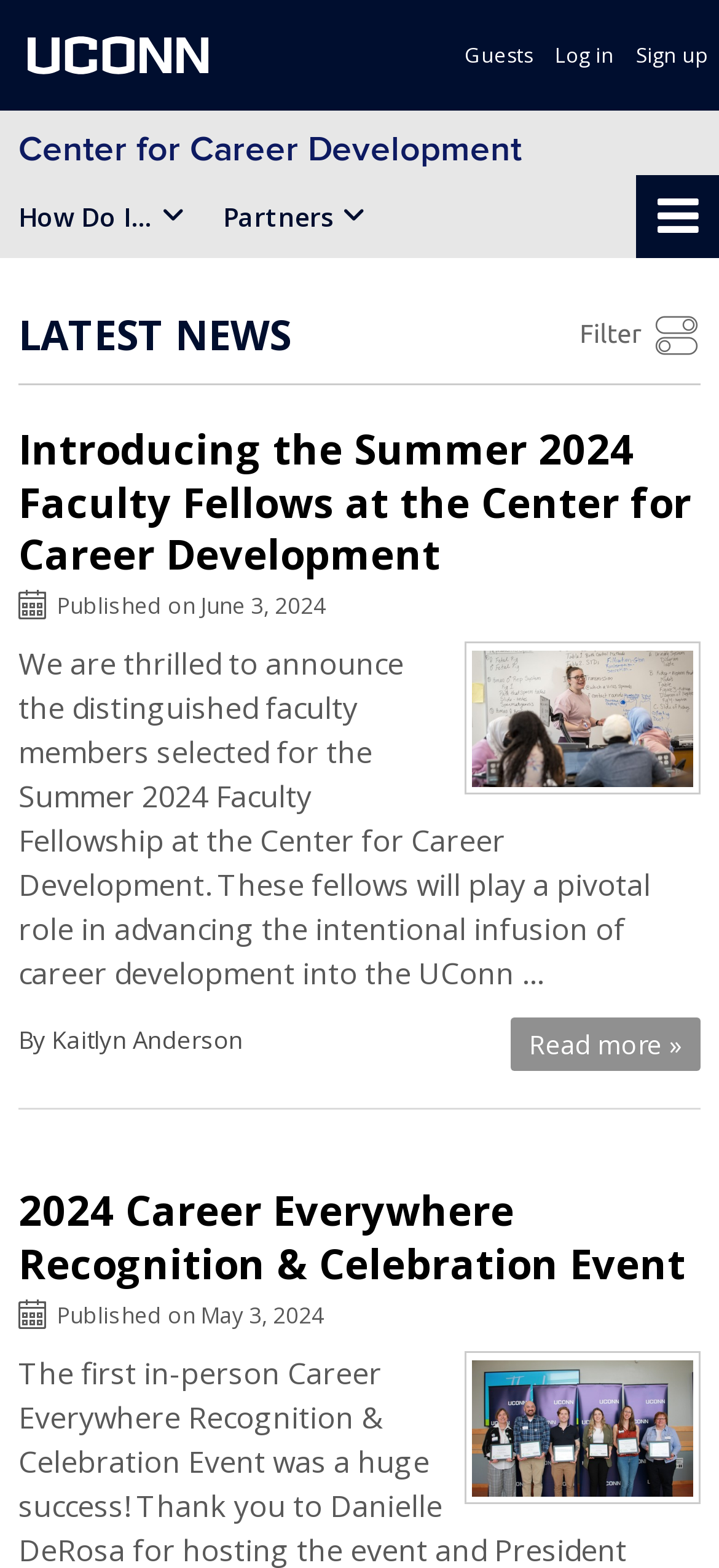Give a one-word or short phrase answer to the question: 
What is the purpose of the 'Filter options' region?

To filter news